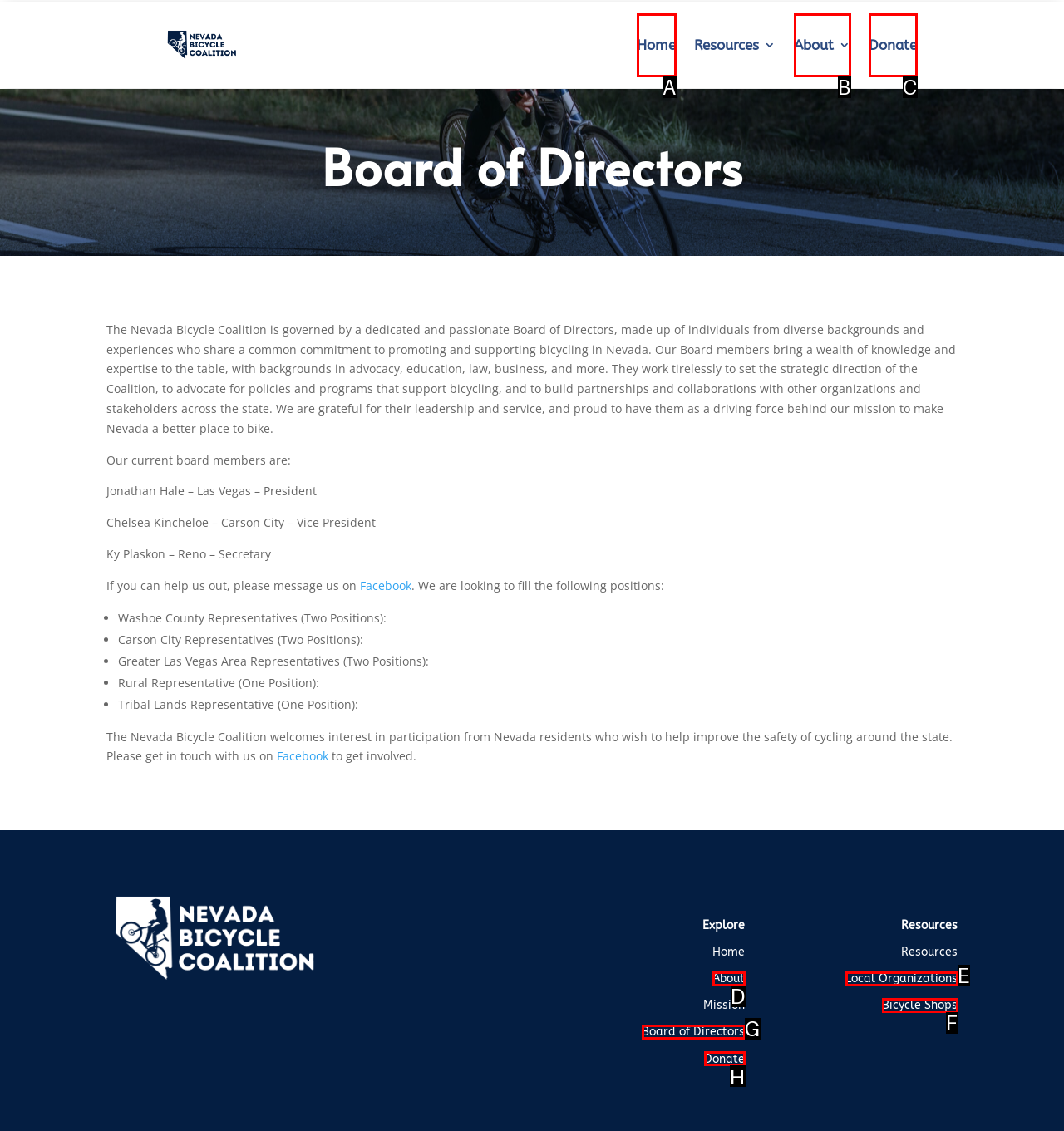Identify the HTML element that corresponds to the description: Board of Directors Provide the letter of the correct option directly.

G